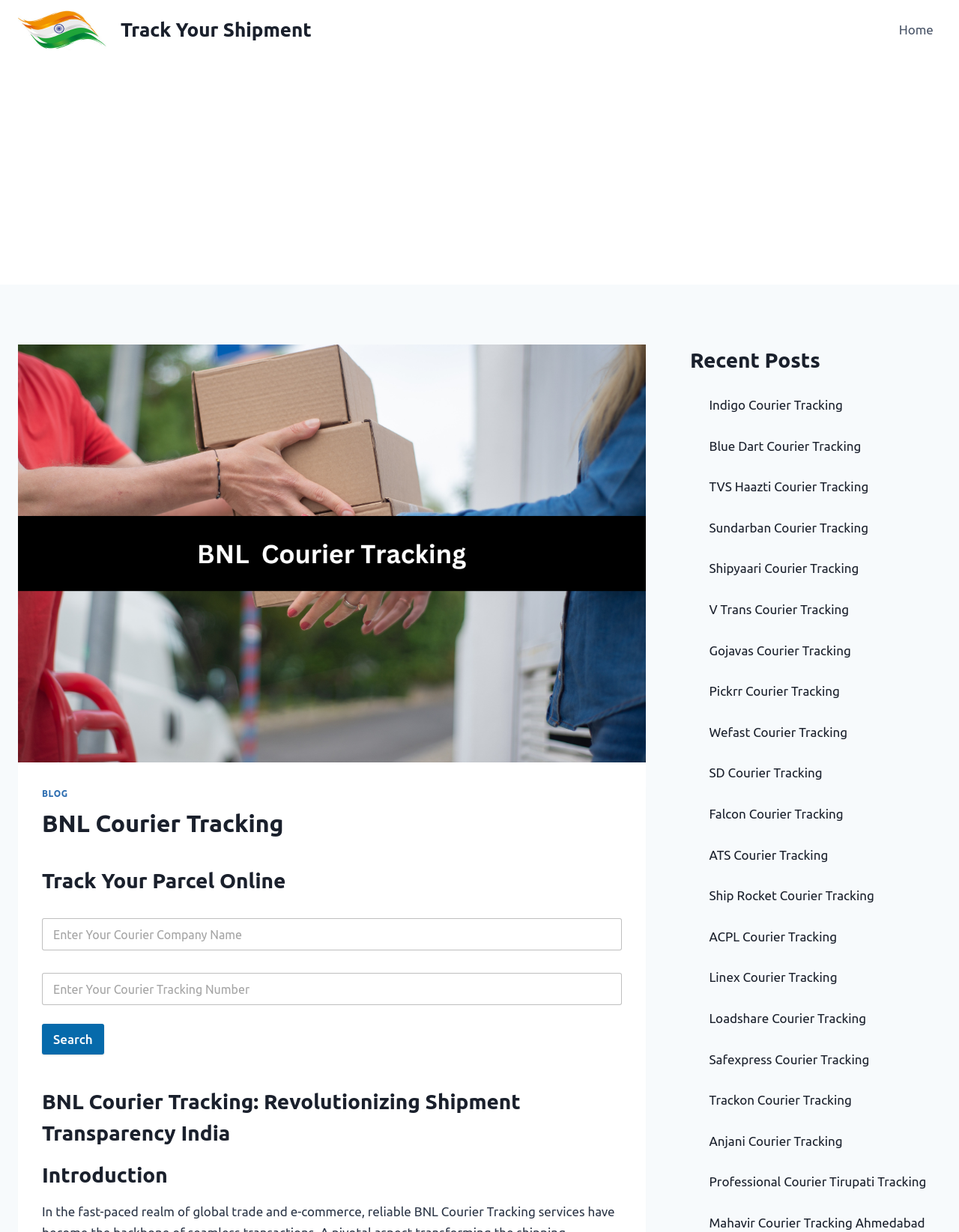Determine the bounding box coordinates for the element that should be clicked to follow this instruction: "Enter parcel name". The coordinates should be given as four float numbers between 0 and 1, in the format [left, top, right, bottom].

[0.044, 0.745, 0.648, 0.772]